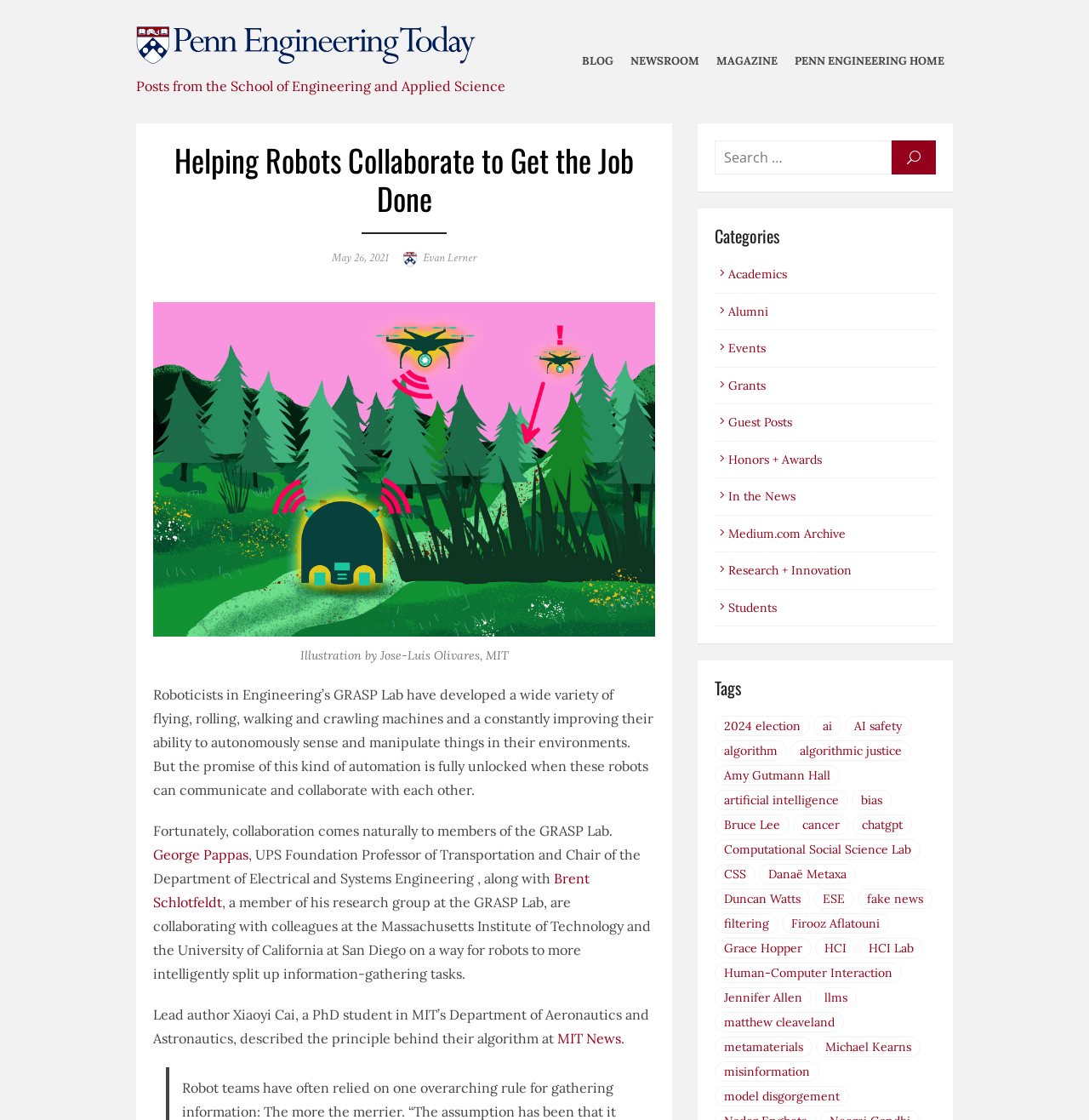Carefully examine the image and provide an in-depth answer to the question: Who is the author of the article?

I found the author's name by looking at the 'Posted on' section, which mentions 'Evan Lerner' as the author of the article.